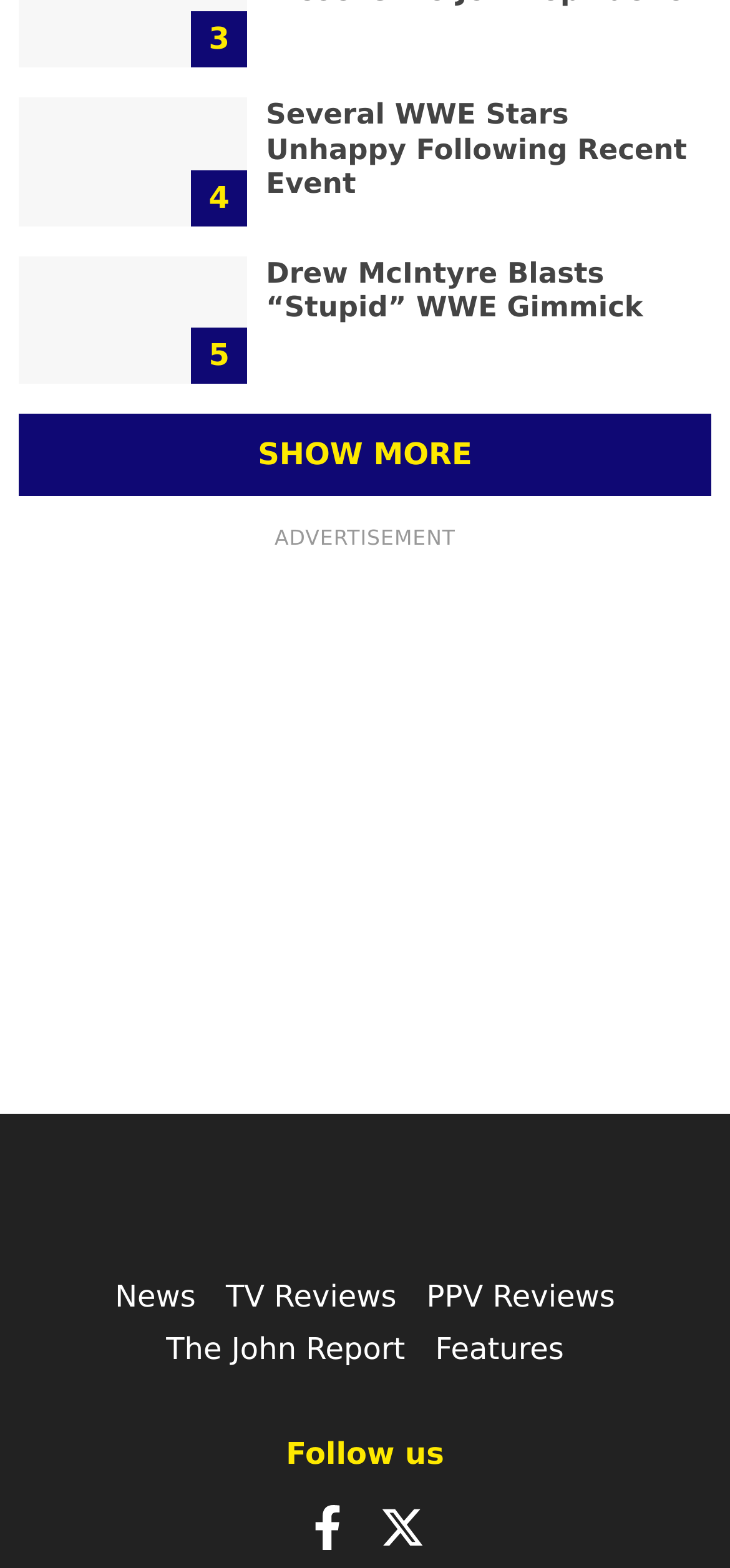Determine the bounding box coordinates for the element that should be clicked to follow this instruction: "Read the article 'Drew McIntyre Blasts “Stupid” WWE Gimmick'". The coordinates should be given as four float numbers between 0 and 1, in the format [left, top, right, bottom].

[0.364, 0.163, 0.881, 0.207]